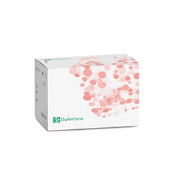Respond to the question below with a single word or phrase:
What is the setting where the kit is intended to be used?

Laboratory